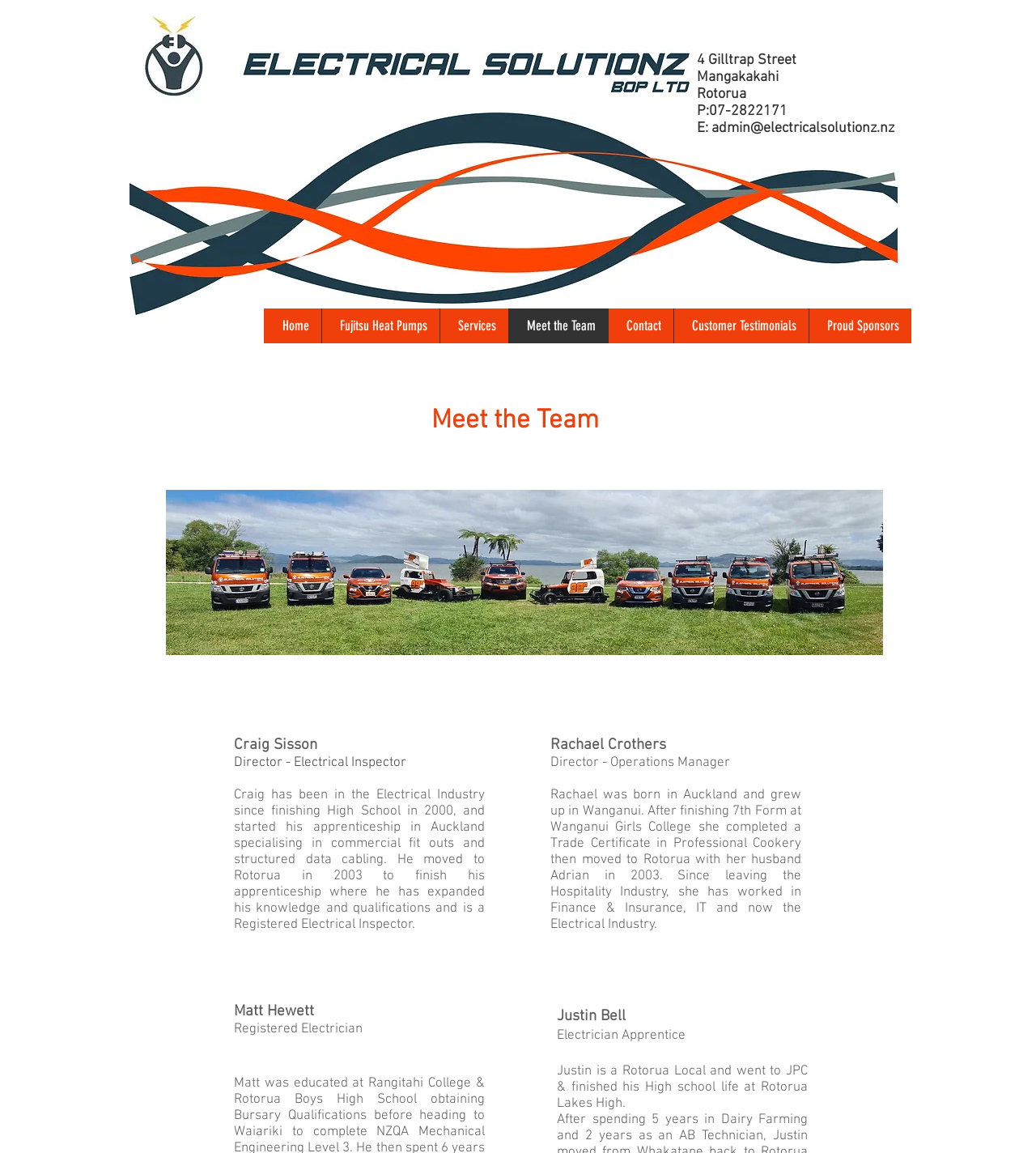Based on the visual content of the image, answer the question thoroughly: What is the name of the electrician apprentice?

I found the name of the electrician apprentice by looking at the heading element that mentions his name, and then reading the static text elements that provide more information about him.